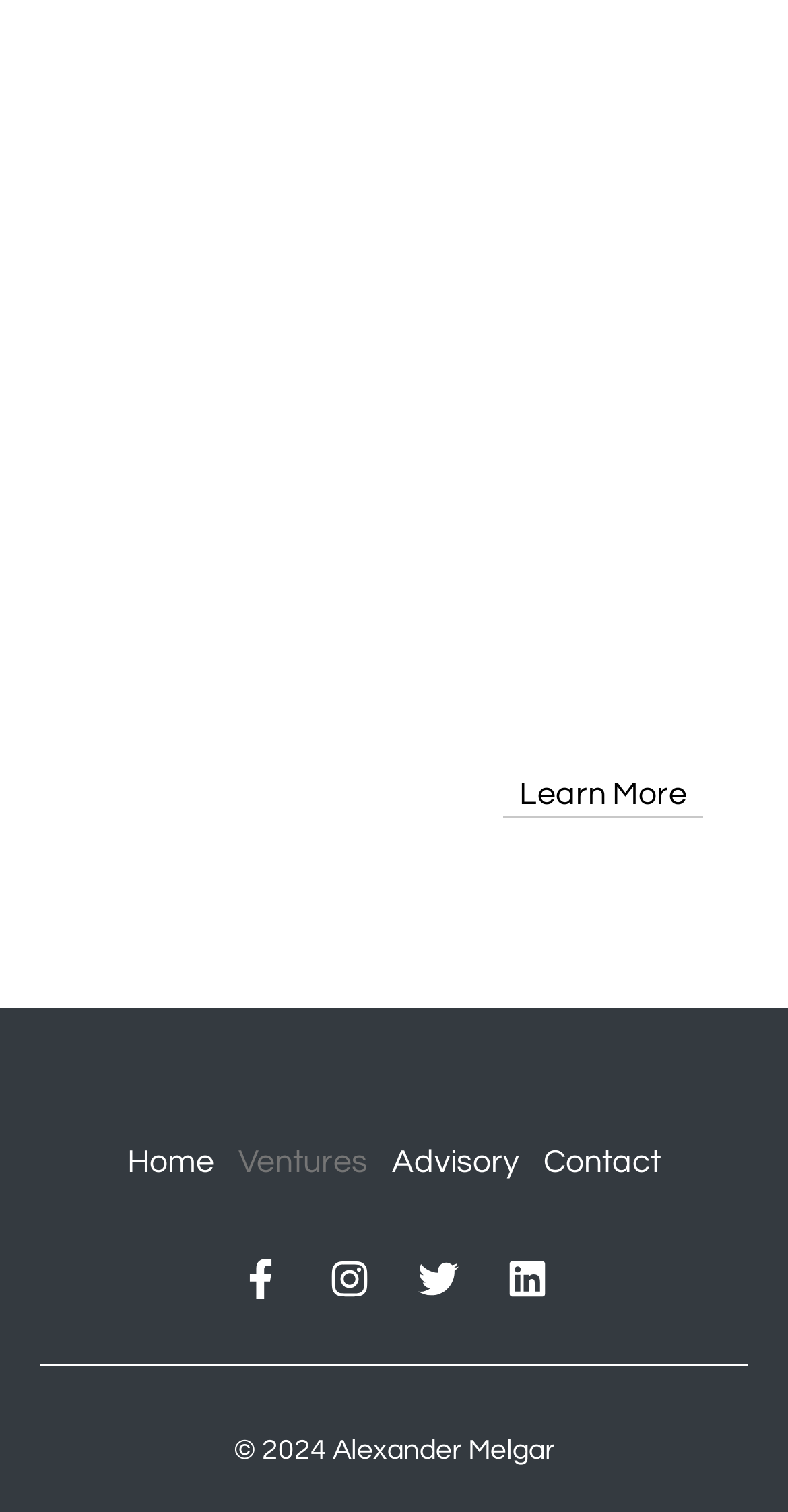Locate the bounding box coordinates of the area that needs to be clicked to fulfill the following instruction: "Visit Ventures". The coordinates should be in the format of four float numbers between 0 and 1, namely [left, top, right, bottom].

[0.303, 0.747, 0.467, 0.79]